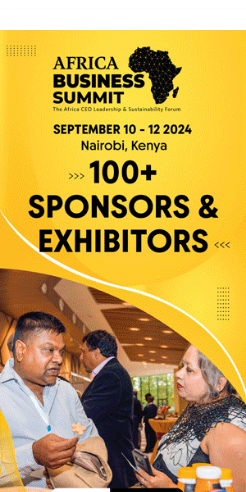How many sponsors and exhibitors are participating in the event?
Please give a detailed answer to the question using the information shown in the image.

According to the caption, the event features the participation of over 100 sponsors and exhibitors, which is prominently displayed on the promotional material.